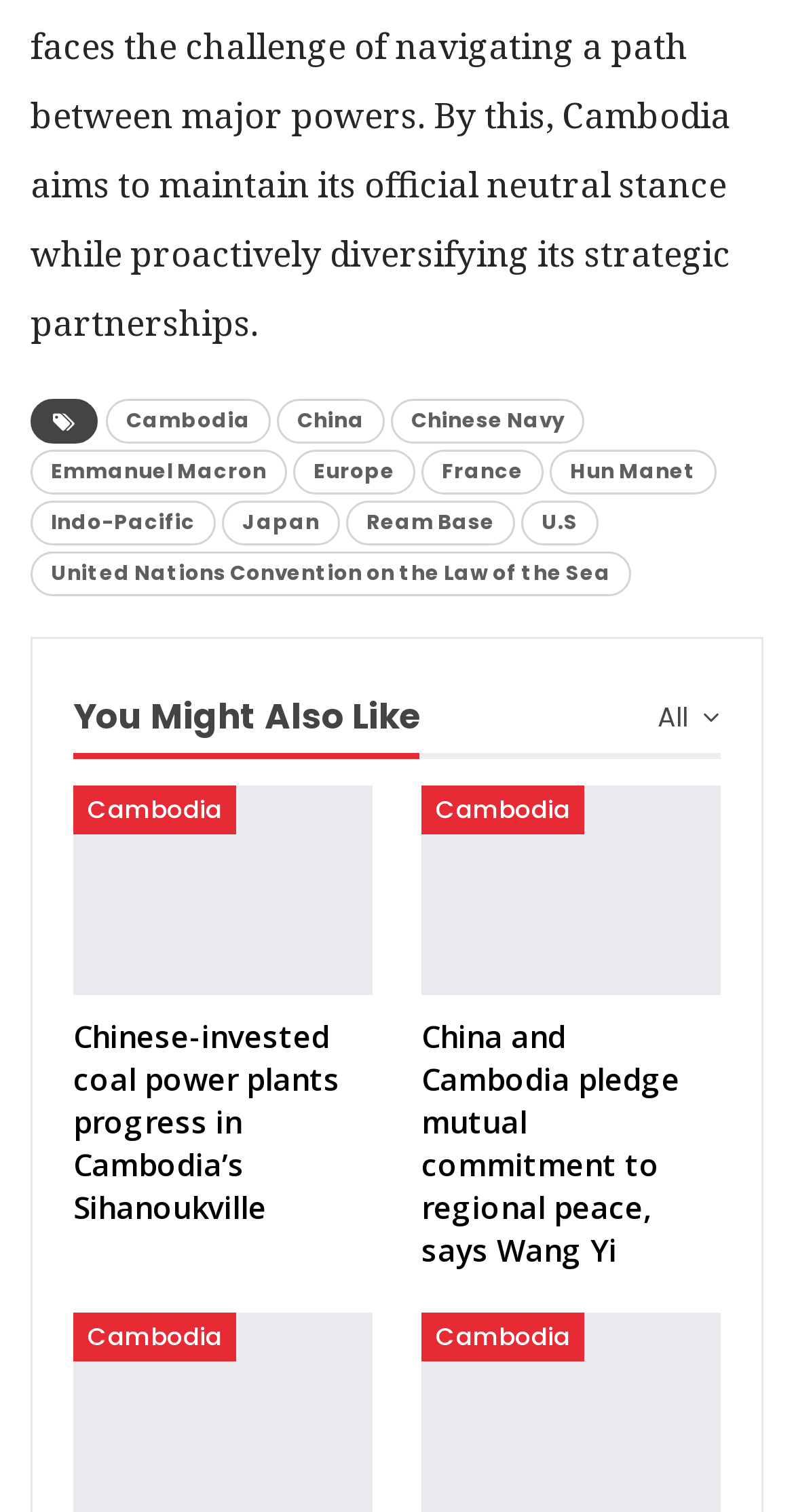How many countries are mentioned?
Carefully analyze the image and provide a thorough answer to the question.

I counted the number of country names mentioned in the links, which are Cambodia, China, France, Japan, and the U.S. There are 8 country names in total.